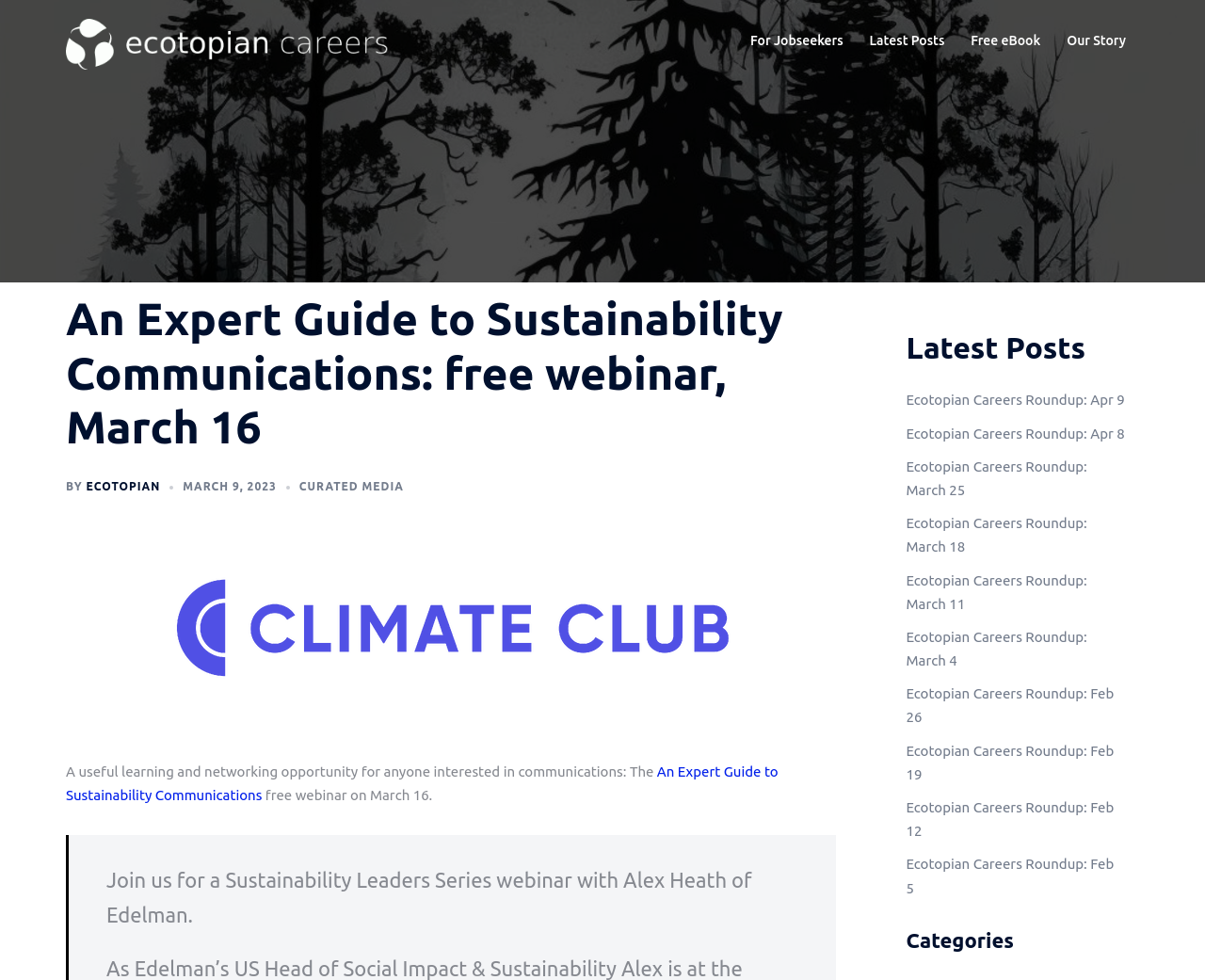Please specify the bounding box coordinates of the element that should be clicked to execute the given instruction: 'Learn more about the free eBook'. Ensure the coordinates are four float numbers between 0 and 1, expressed as [left, top, right, bottom].

[0.806, 0.031, 0.863, 0.053]